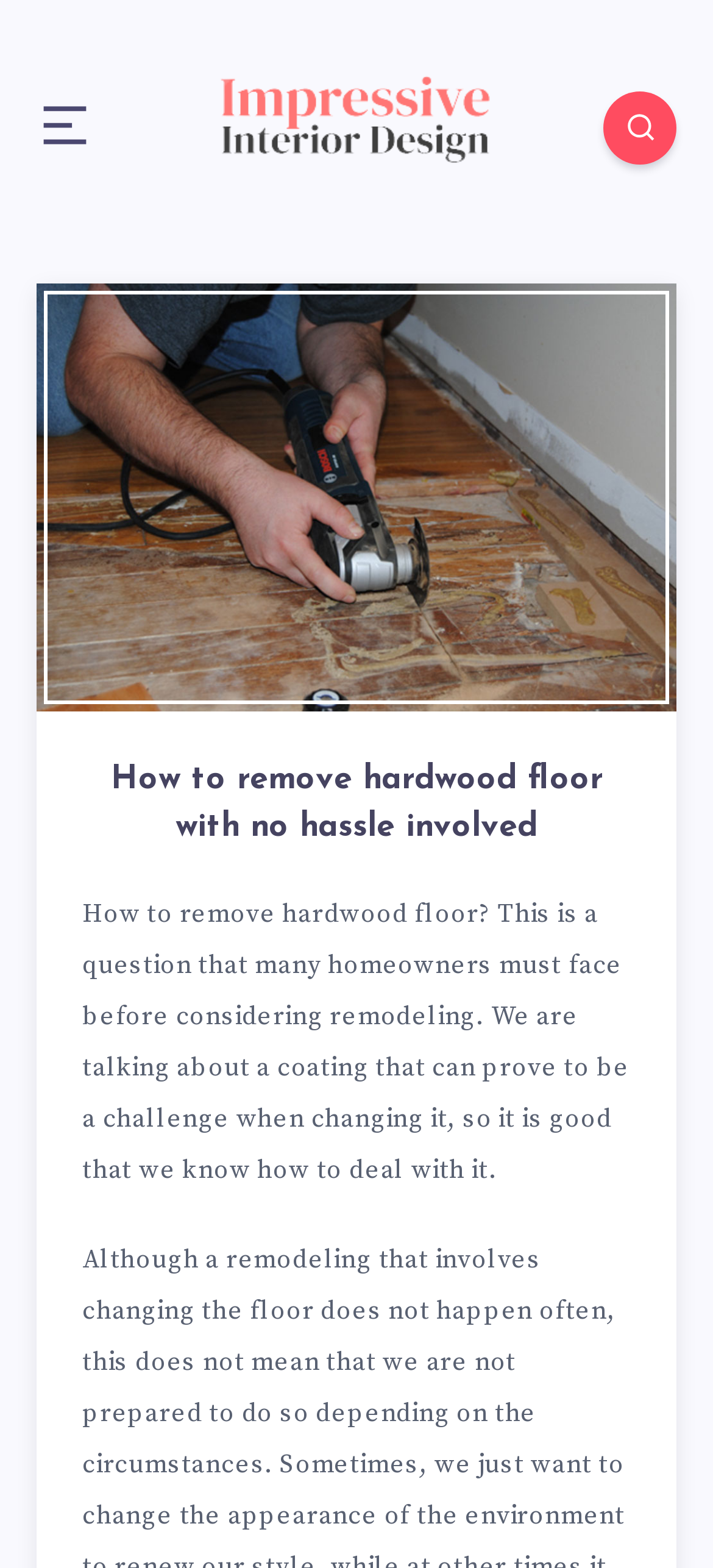Please provide a detailed answer to the question below based on the screenshot: 
What is the content of the static text?

The static text has a bounding box coordinate that suggests it is located below the header, and its content explains the importance of knowing how to remove hardwood floor, which is the topic of this webpage.